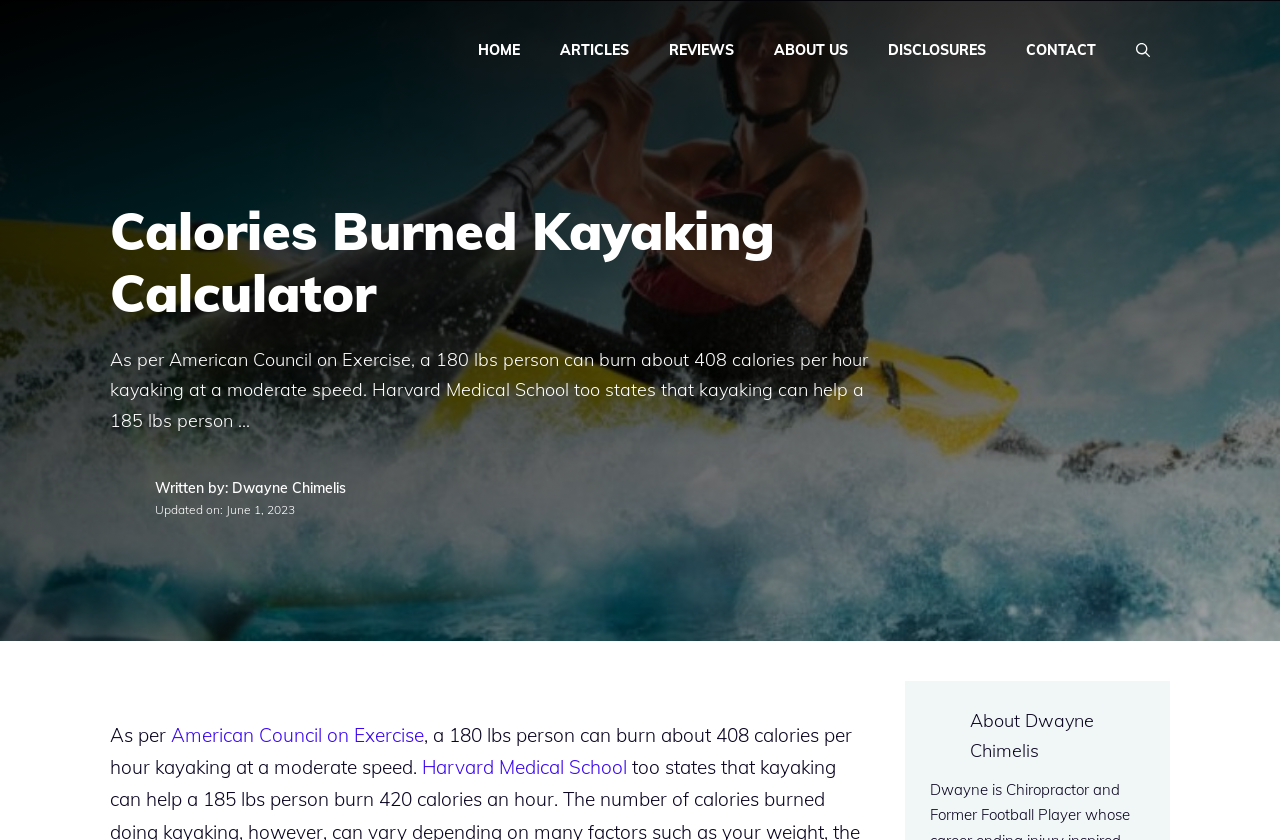Determine the bounding box coordinates of the region to click in order to accomplish the following instruction: "go to ABOUT US". Provide the coordinates as four float numbers between 0 and 1, specifically [left, top, right, bottom].

[0.589, 0.024, 0.678, 0.095]